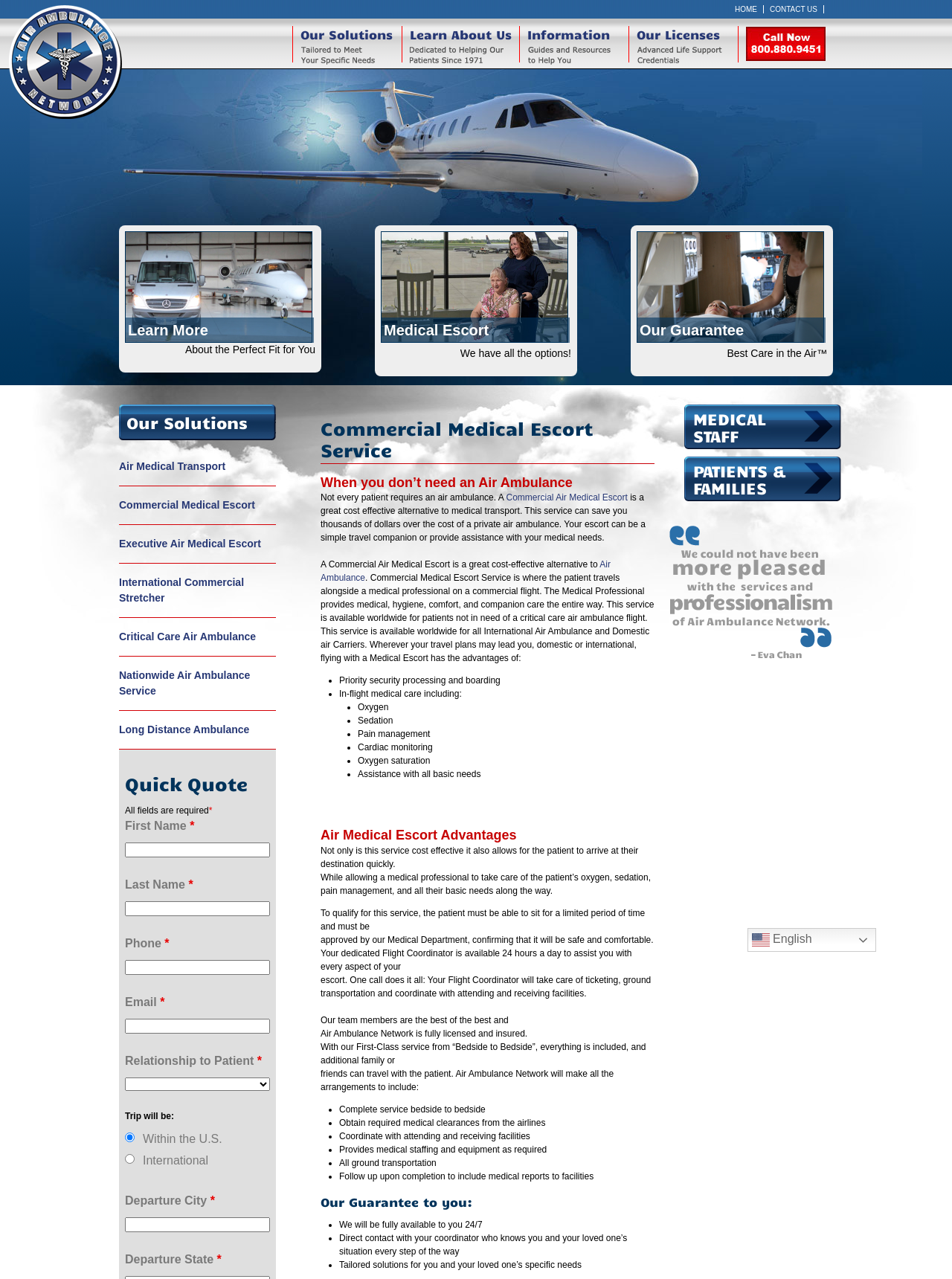How many types of air medical transport services are listed?
Please provide a single word or phrase in response based on the screenshot.

6